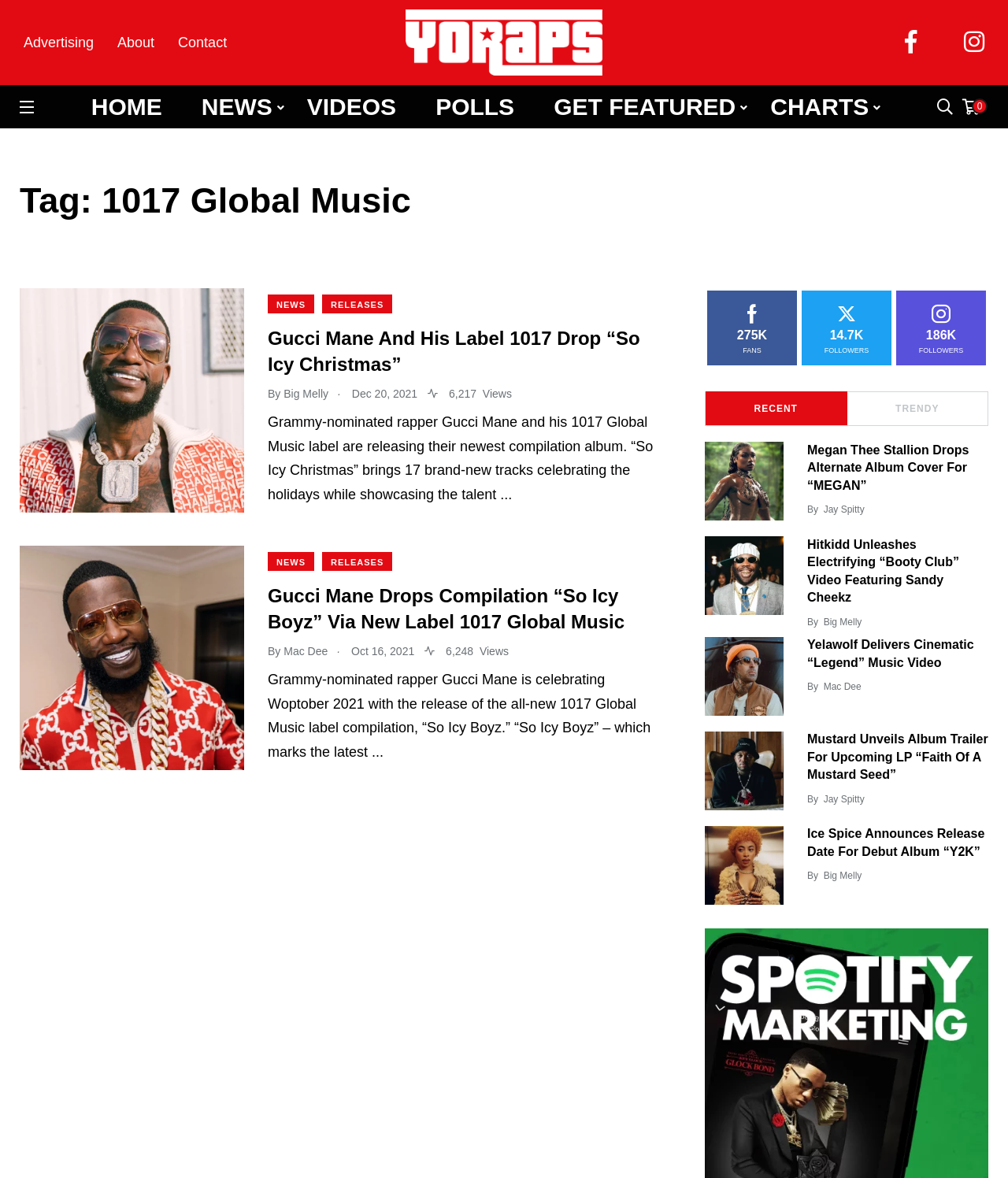What is the name of the rapper who released 'So Icy Christmas'?
Using the image, elaborate on the answer with as much detail as possible.

The answer can be found in the heading 'Gucci Mane And His Label 1017 Drop “So Icy Christmas”' which is located in the middle of the webpage. The heading is a link and it describes the release of a new compilation album by Gucci Mane and his label 1017 Global Music.